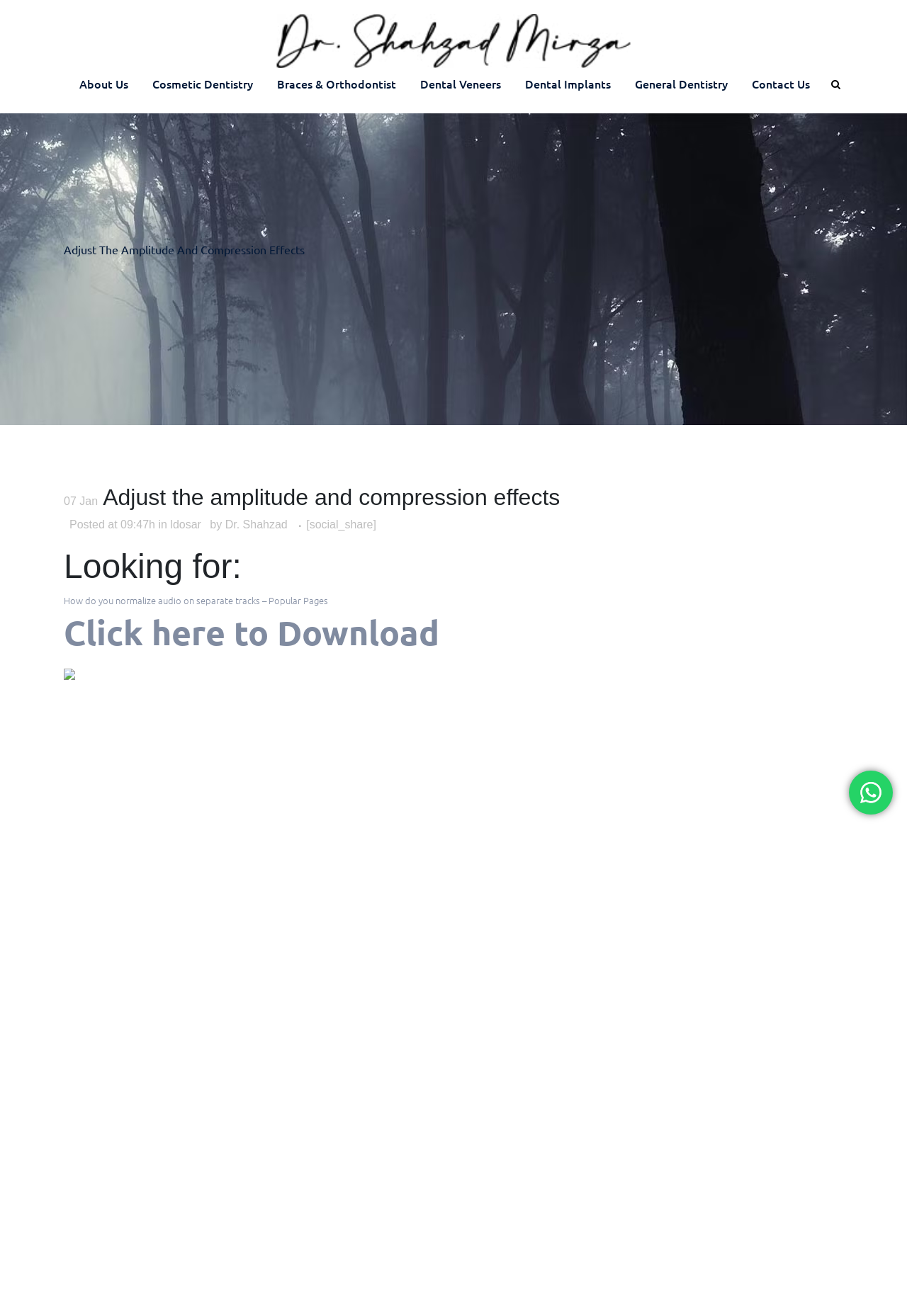Provide a one-word or short-phrase answer to the question:
What is the topic of the blog post?

Adjust the amplitude and compression effects